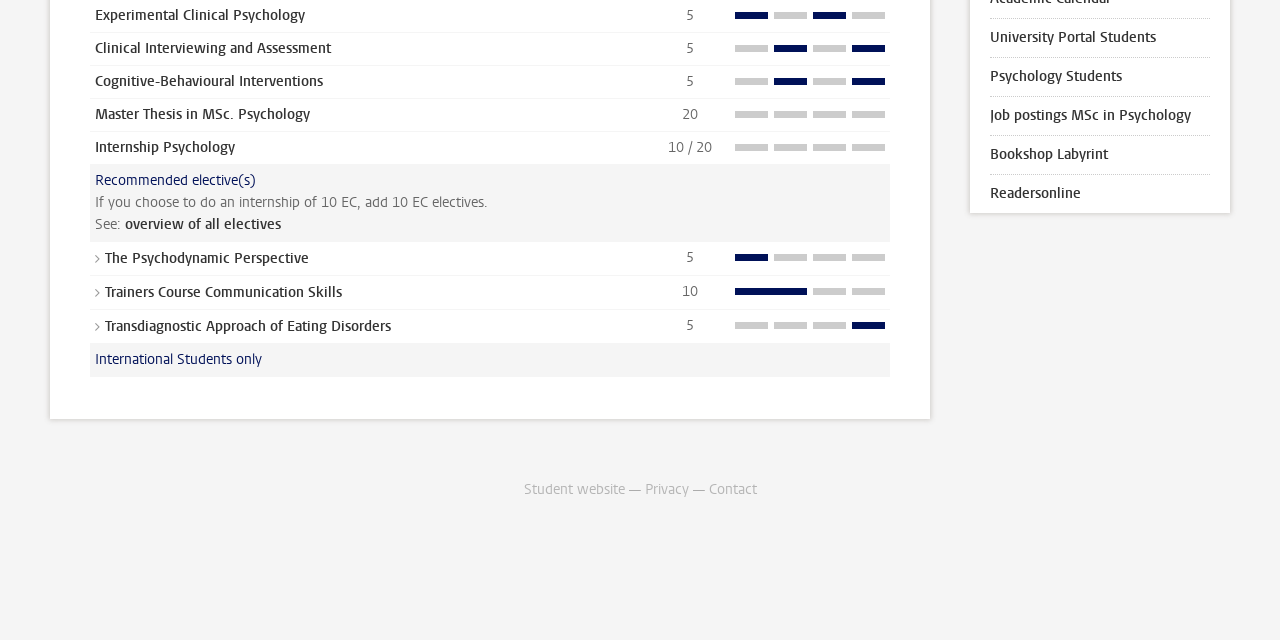Locate the bounding box of the UI element defined by this description: "Master Thesis in MSc. Psychology". The coordinates should be given as four float numbers between 0 and 1, formatted as [left, top, right, bottom].

[0.074, 0.164, 0.242, 0.194]